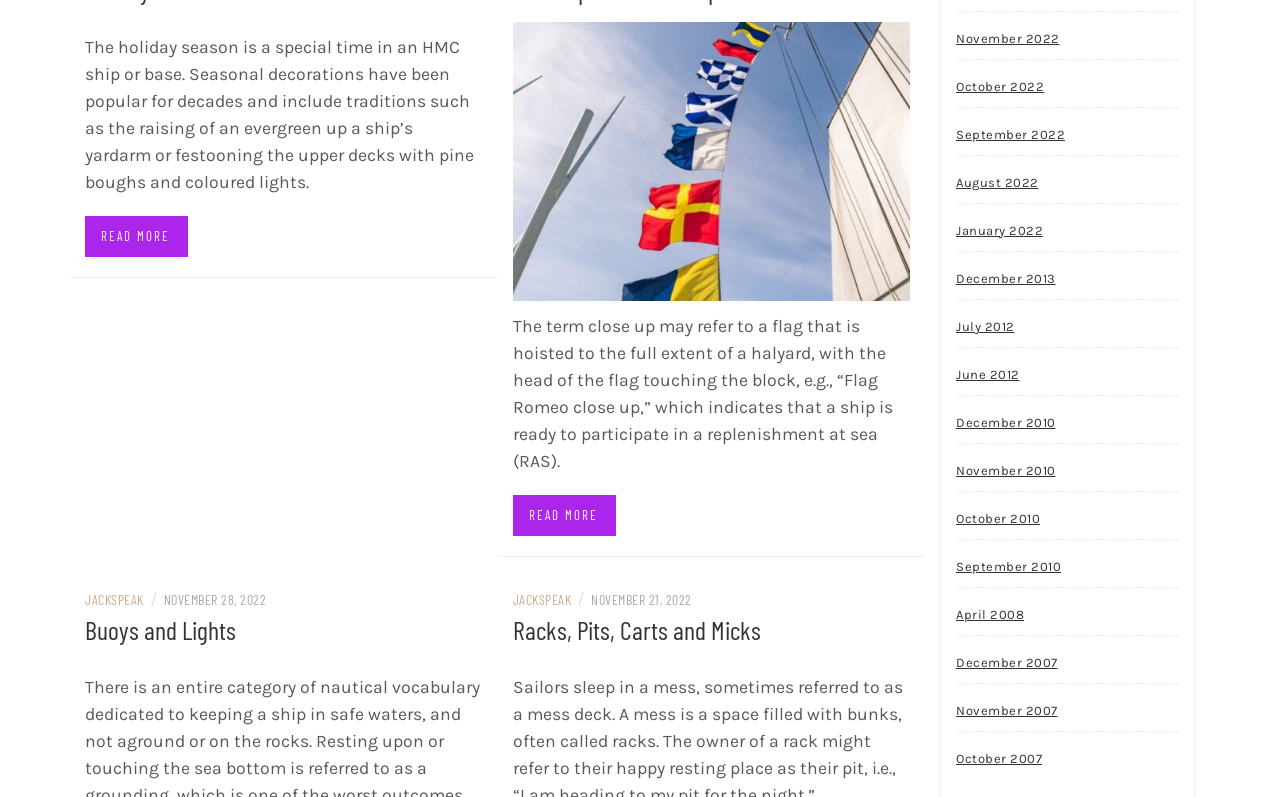Determine the bounding box coordinates in the format (top-left x, top-left y, bottom-right x, bottom-right y). Ensure all values are floating point numbers between 0 and 1. Identify the bounding box of the UI element described by: December 2013

[0.747, 0.325, 0.825, 0.375]